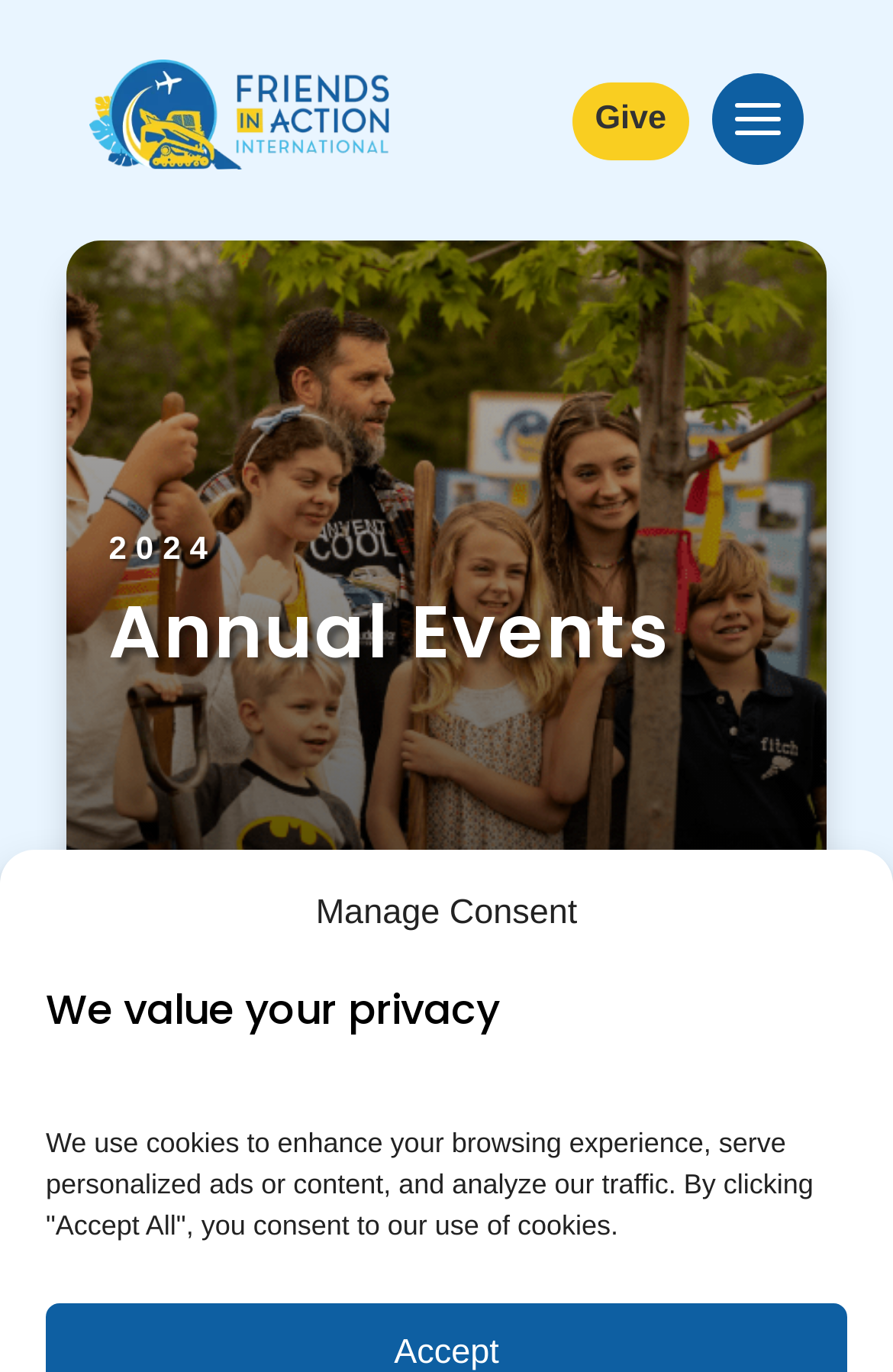Review the image closely and give a comprehensive answer to the question: What type of content is listed on the page?

I found that the page lists events by looking at the heading 'Annual Events' and the text 'UPCOMING EVENTS' which suggests that the page is listing upcoming events.